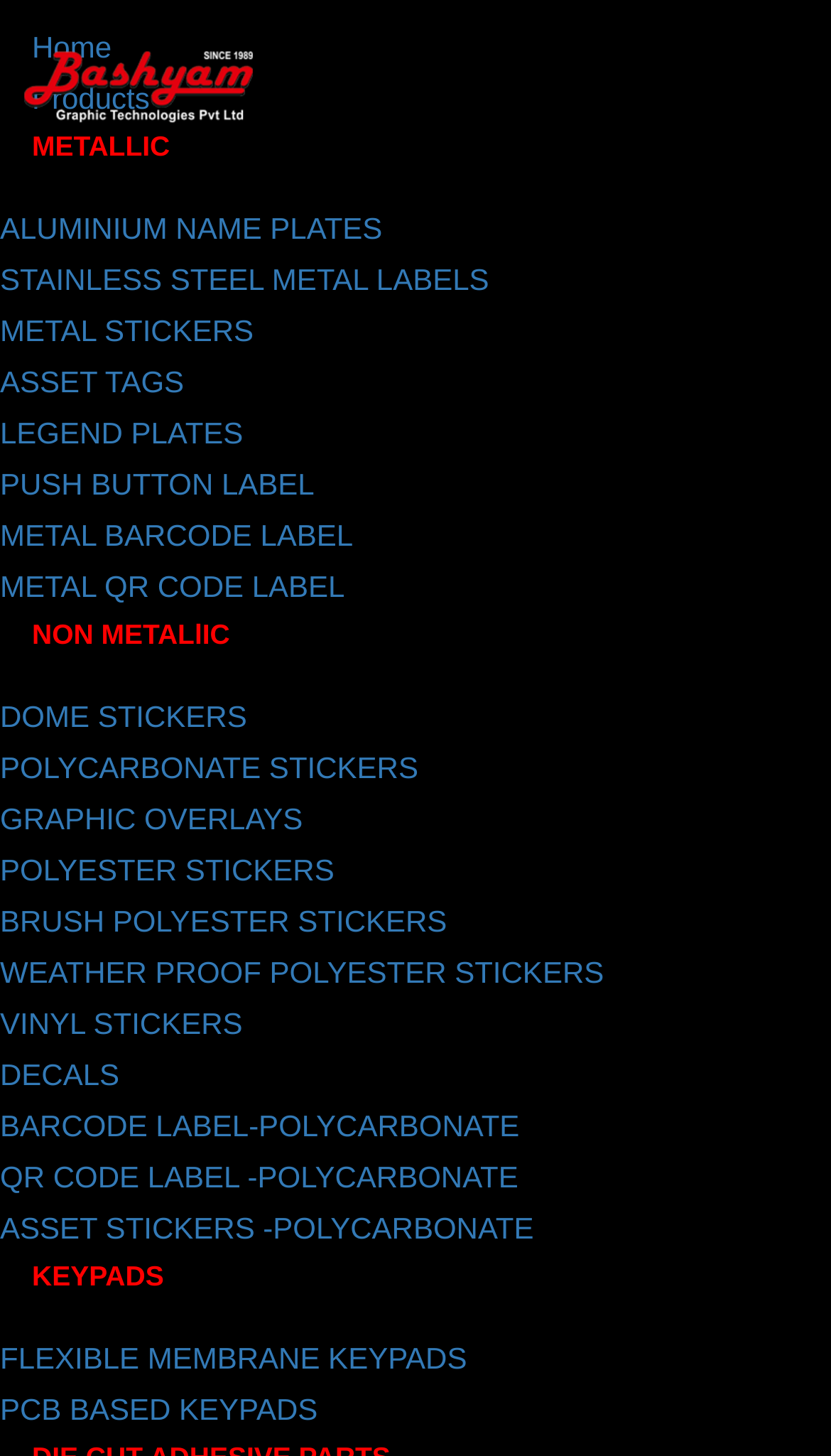What is the difference between 'POLYCARBONATE STICKERS' and 'POLYESTER STICKERS'?
Look at the image and answer the question using a single word or phrase.

Material